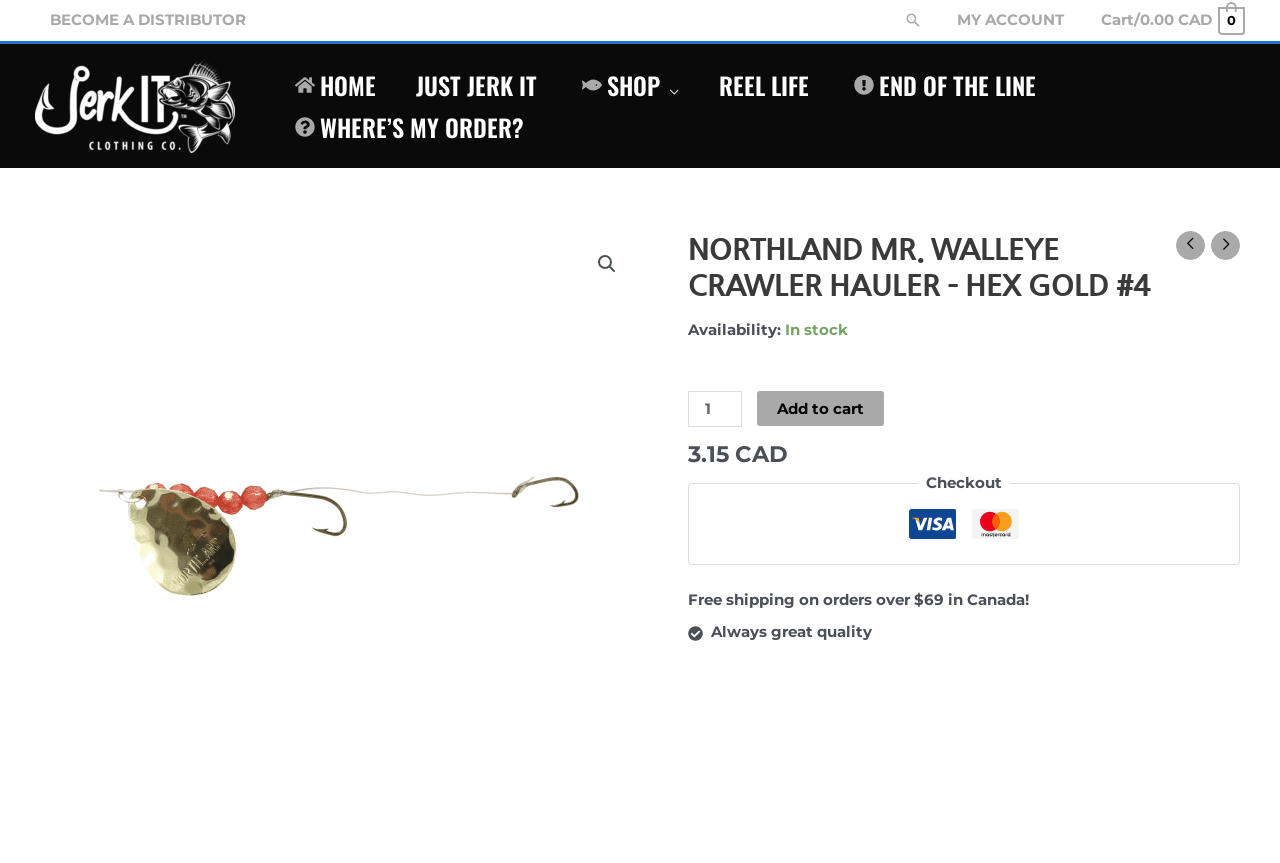Show the bounding box coordinates of the element that should be clicked to complete the task: "Search for products".

[0.706, 0.013, 0.72, 0.034]